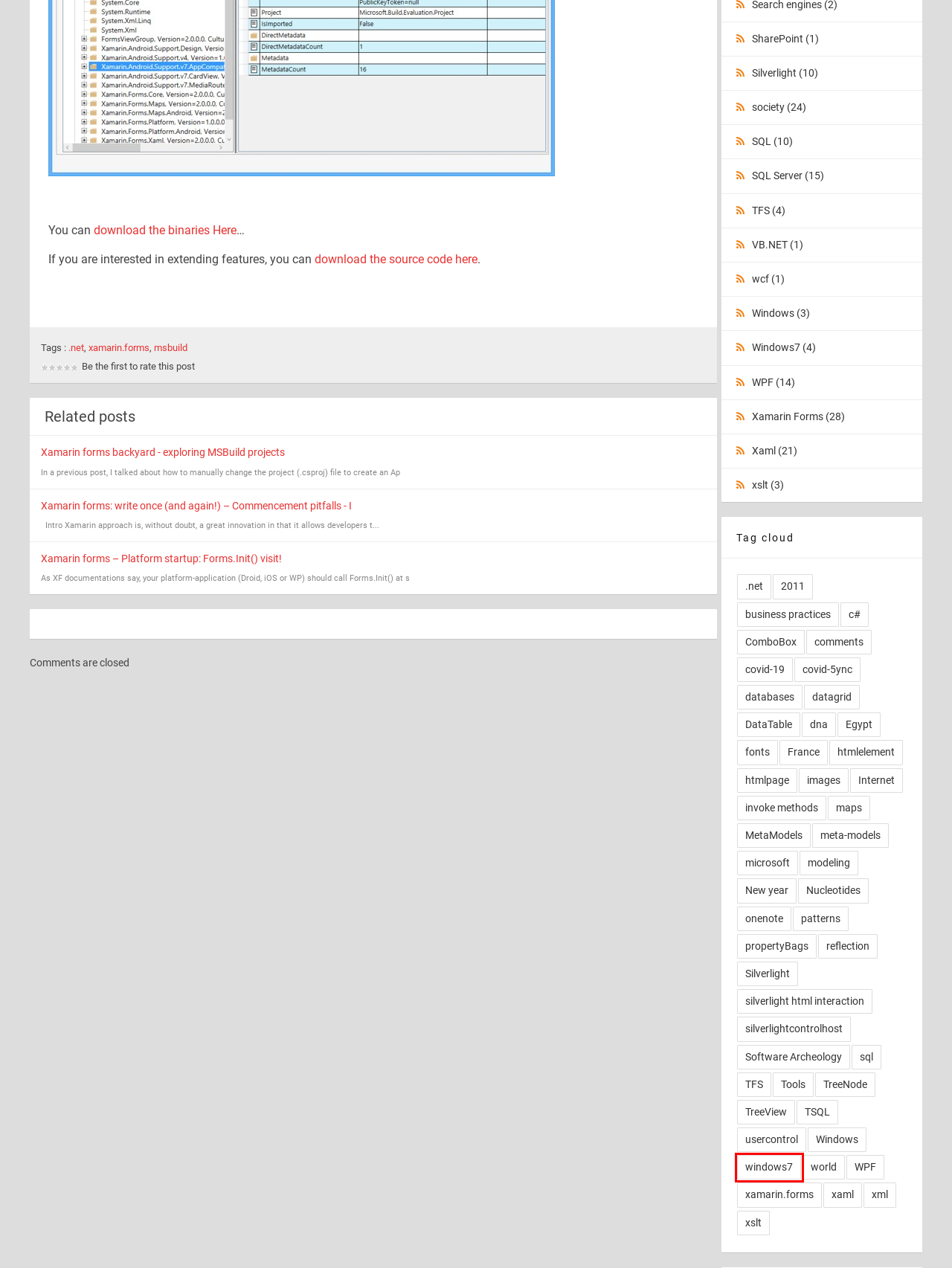Review the screenshot of a webpage containing a red bounding box around an element. Select the description that best matches the new webpage after clicking the highlighted element. The options are:
A. Taoffi's blog |  All posts tagged  'odeling'
B. Taoffi's blog |  All posts tagged  'orld'
C. Taoffi's blog |  All posts tagged  'tmlelement'
D. Taoffi's blog |  All posts tagged  'indows7'
E. Taoffi's blog |  All posts tagged  'ilverlight'
F. Taoffi's blog |  All posts tagged  'sbuild'
G. Taoffi's blog |  All posts tagged  'atterns'
H. Taoffi's blog |  All posts tagged  'omboBox'

D